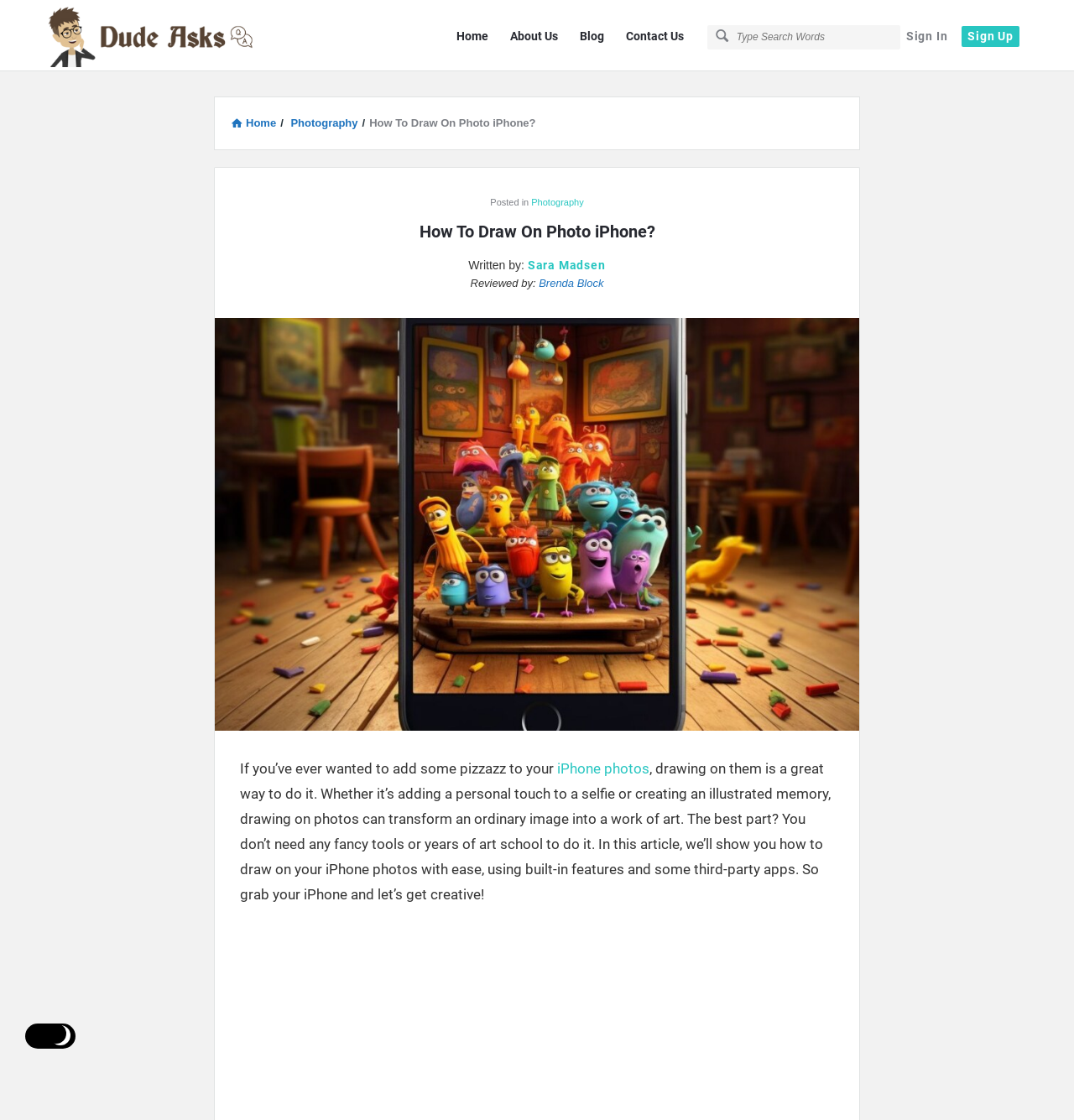Locate and extract the headline of this webpage.

How To Draw On Photo iPhone?